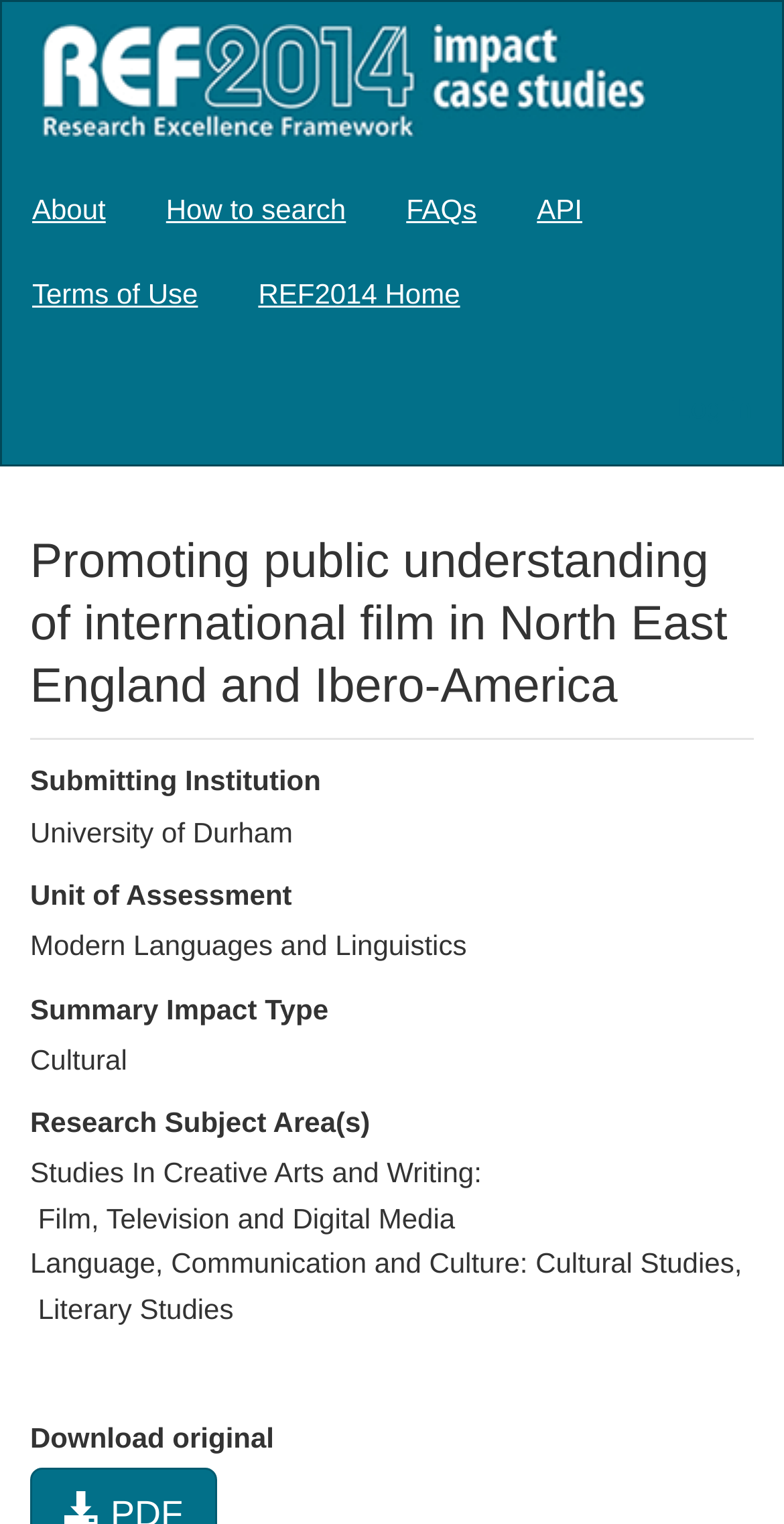Determine the coordinates of the bounding box for the clickable area needed to execute this instruction: "Click on Log in".

[0.861, 0.257, 0.959, 0.278]